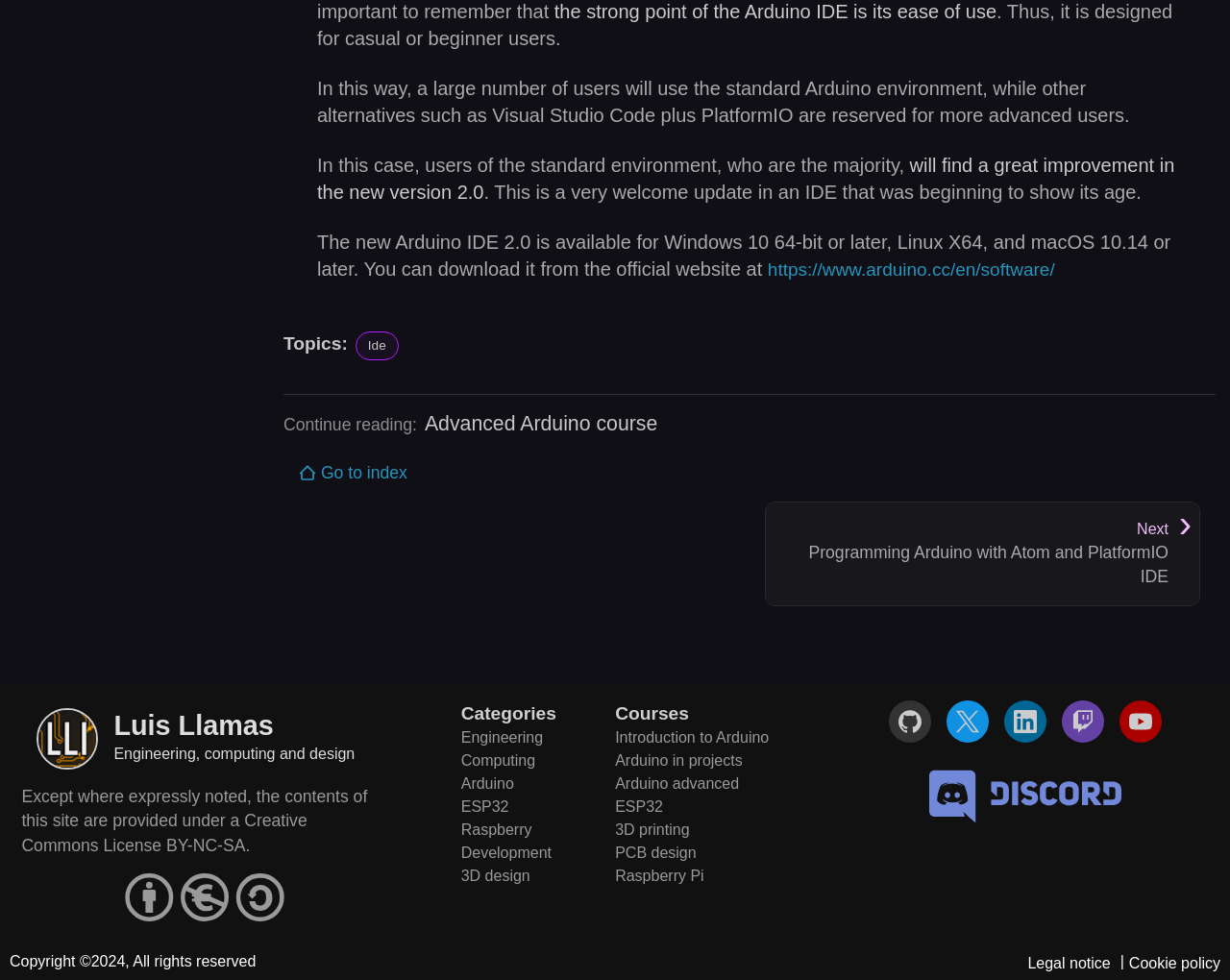Identify the bounding box coordinates for the element you need to click to achieve the following task: "Go to the next page of the Advanced Arduino course". The coordinates must be four float values ranging from 0 to 1, formatted as [left, top, right, bottom].

[0.622, 0.511, 0.976, 0.618]